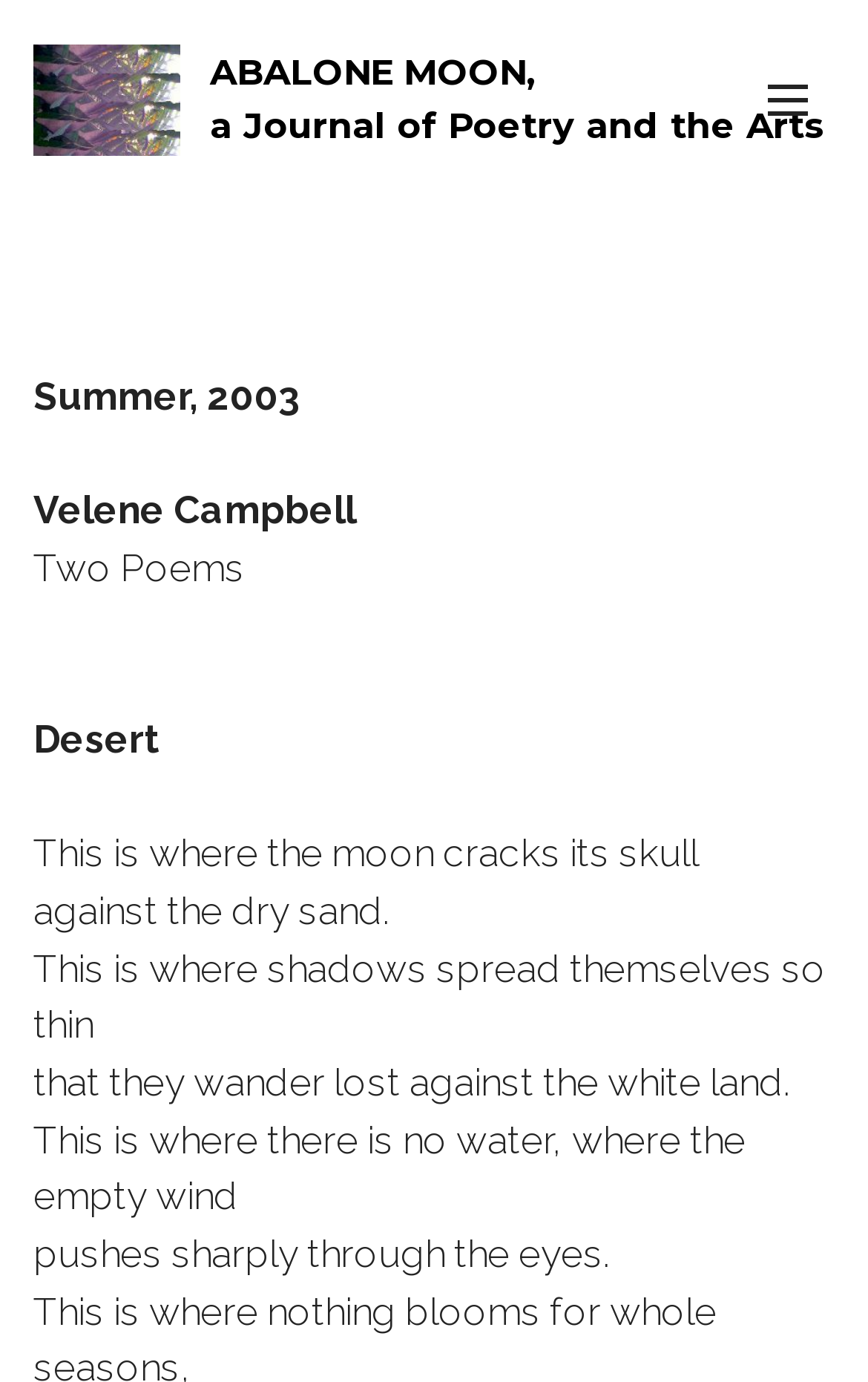Provide a brief response to the question below using one word or phrase:
What is the author of the poem?

Velene Campbell